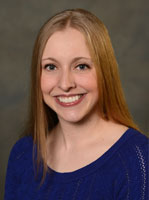Explain in detail what you see in the image.

This image features a smiling young woman with long, straight blonde hair, dressed in a vibrant blue top. She has a warm and approachable expression that conveys friendliness and professionalism. The background is softly blurred, emphasizing her as the focal point of the image. This portrait is likely intended to represent Lori Bindenagel, a Licensed Massage Therapist (LMT) at Brynwood Myofascial in Rockford, IL. The image may serve to personalize the professional services offered by her therapy practice, inviting clients to schedule appointments and encouraging a sense of connection.